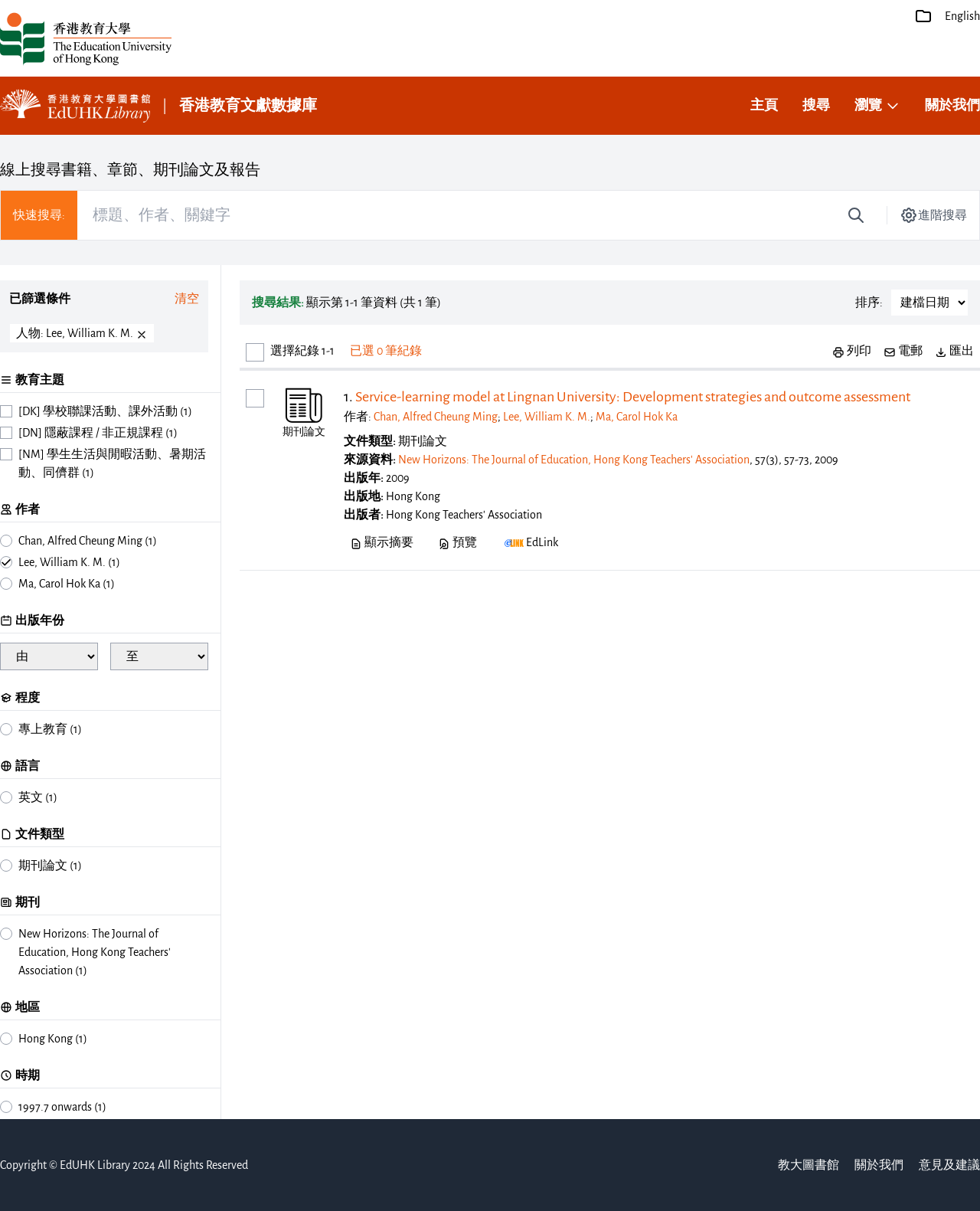Please identify the bounding box coordinates of the element that needs to be clicked to perform the following instruction: "Search for books, chapters, journals, and reports".

[0.079, 0.161, 0.855, 0.194]